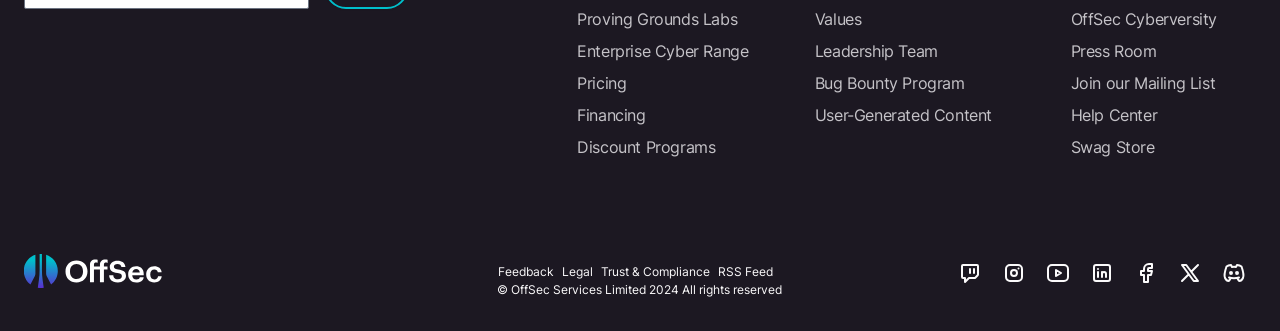What is the company name?
Using the image as a reference, give a one-word or short phrase answer.

OffSec